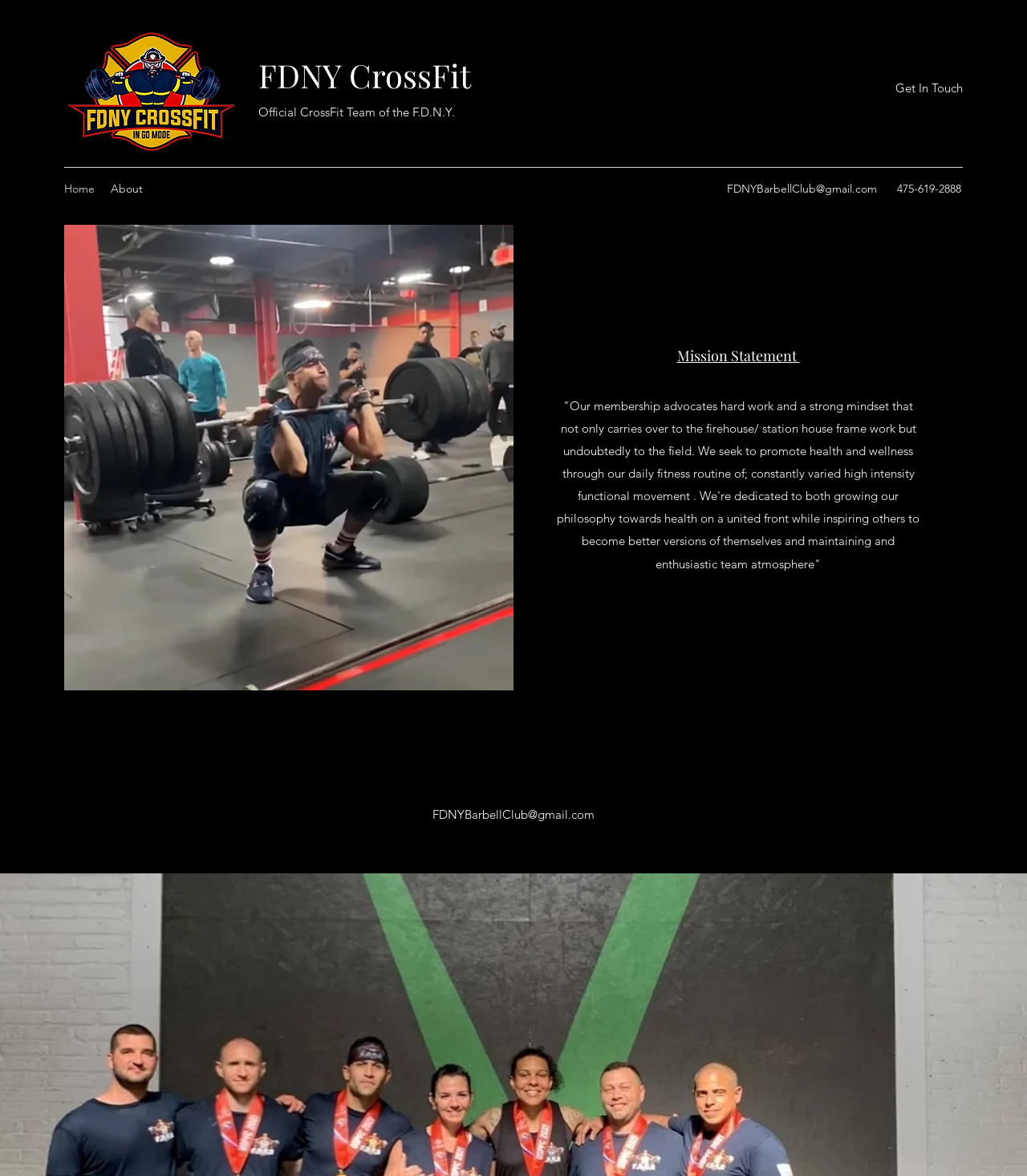Locate the UI element described as follows: "Get In Touch". Return the bounding box coordinates as four float numbers between 0 and 1 in the order [left, top, right, bottom].

[0.871, 0.066, 0.938, 0.085]